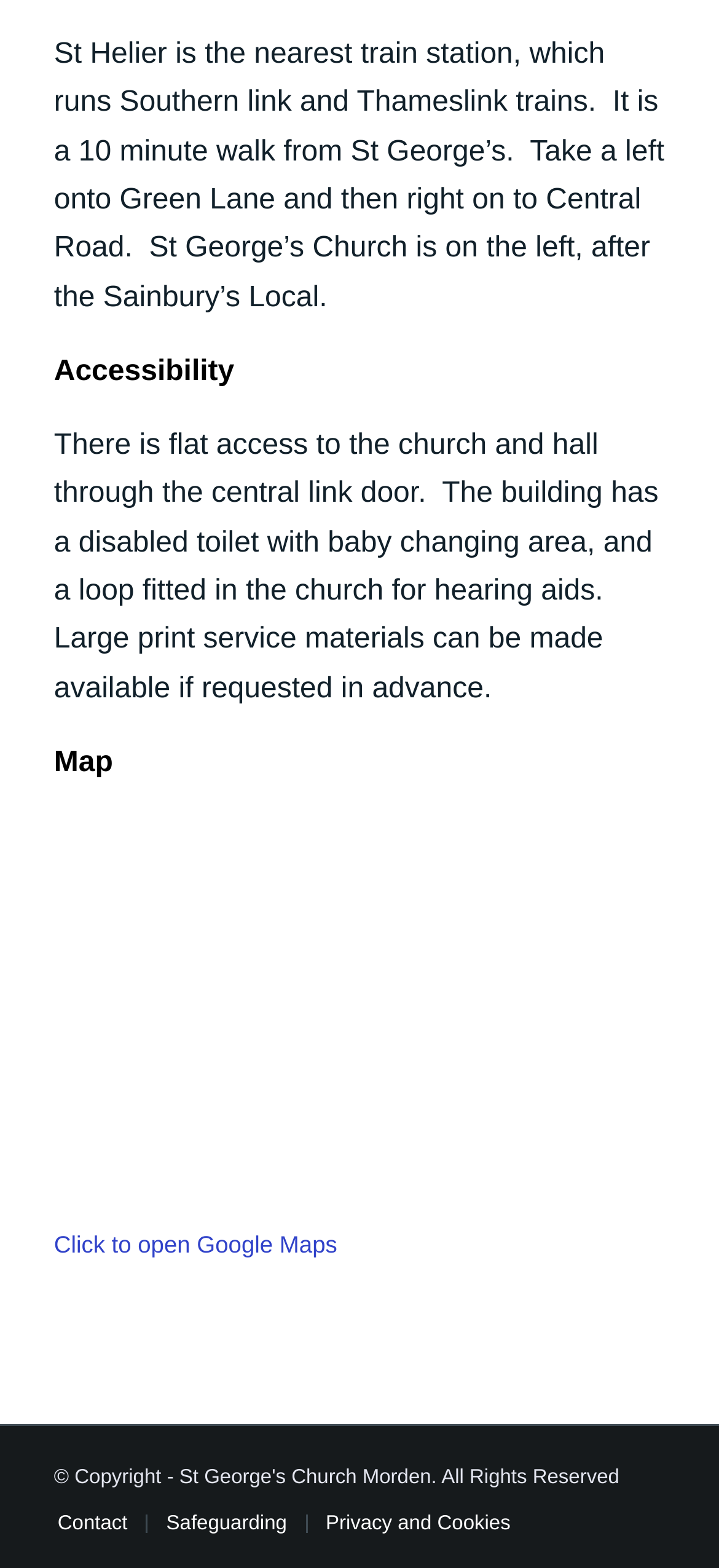Use the details in the image to answer the question thoroughly: 
How long does it take to walk from St Helier to St George’s?

The text states, 'It is a 10 minute walk from St George’s.'